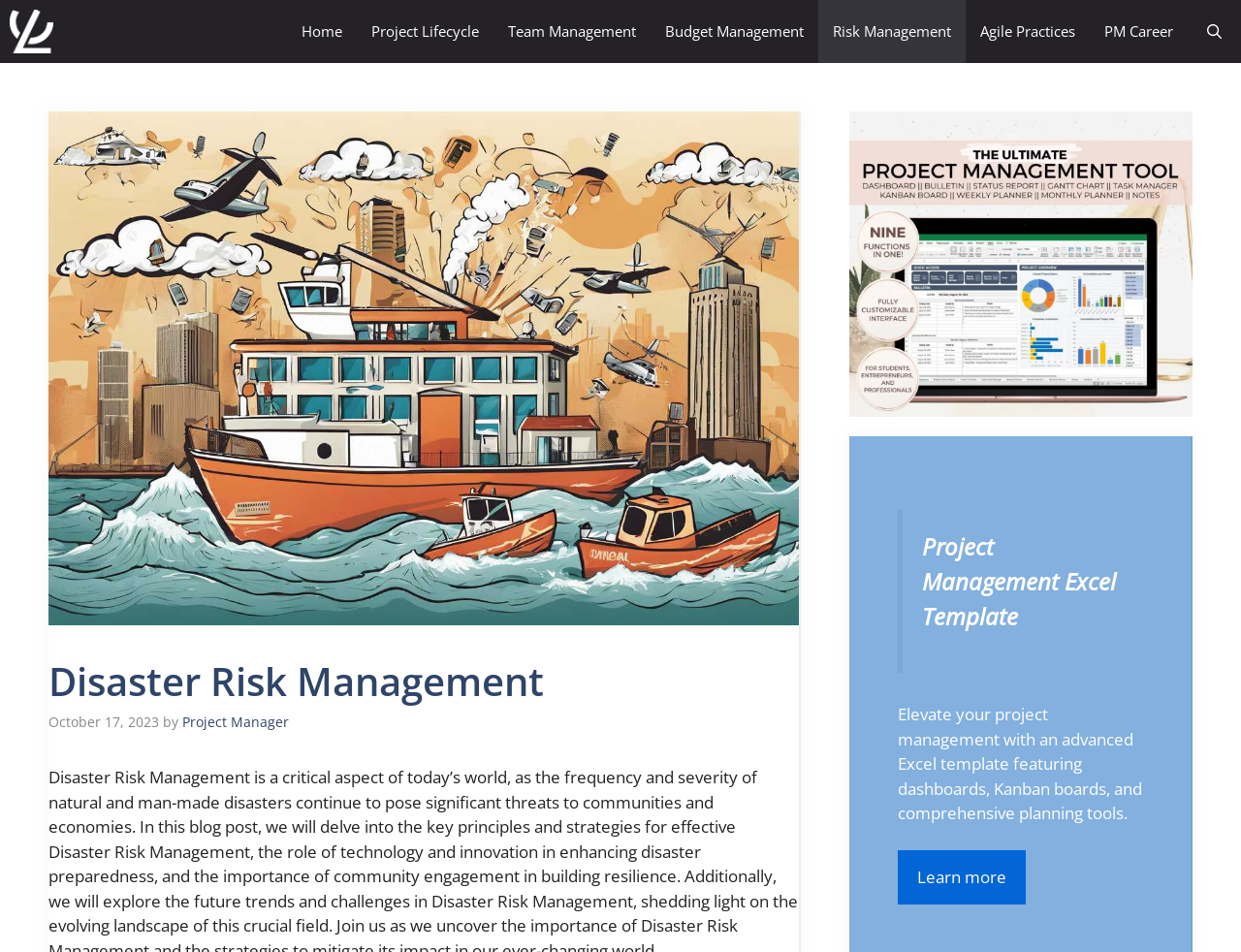Generate the text of the webpage's primary heading.

Disaster Risk Management